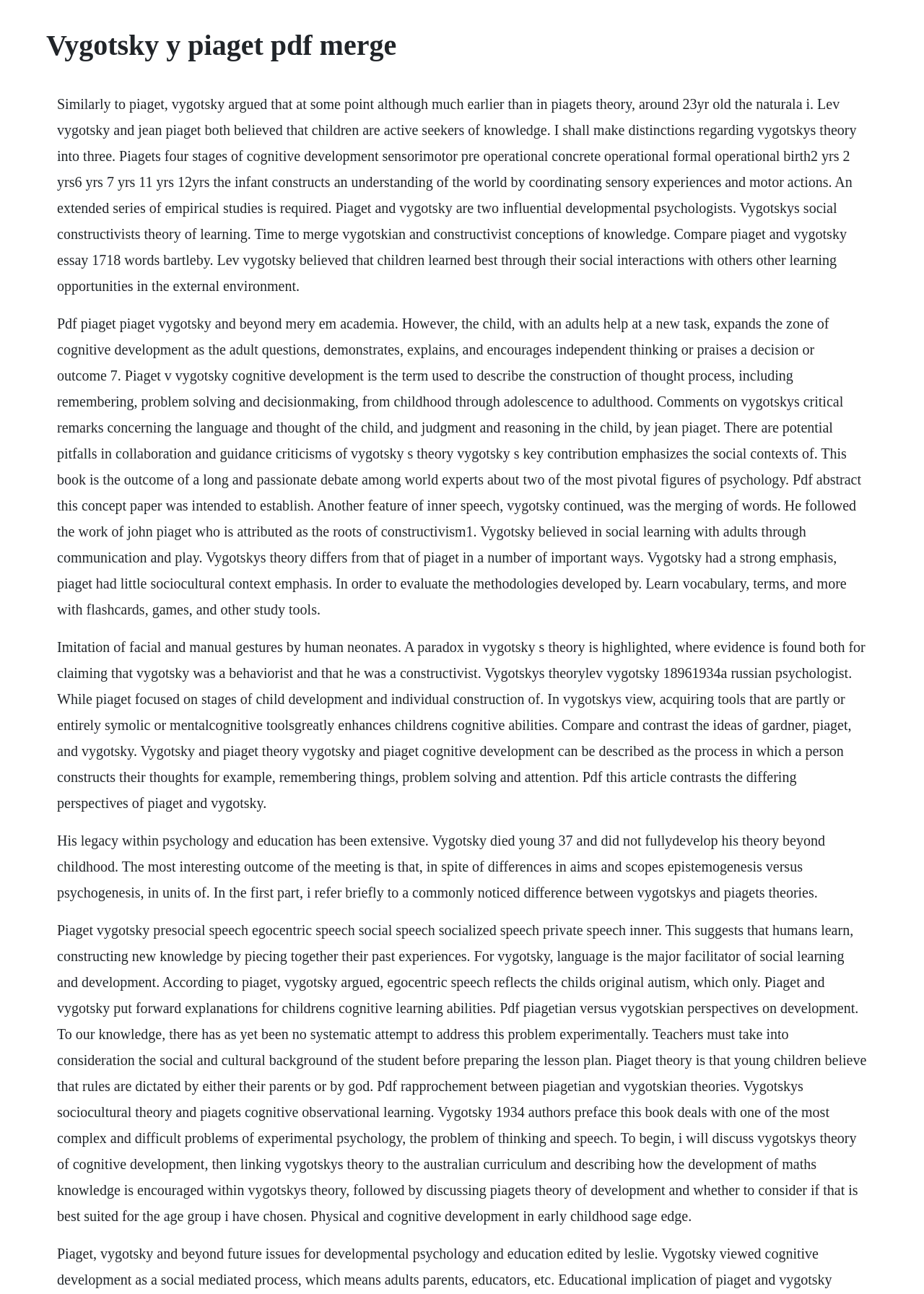Locate and generate the text content of the webpage's heading.

Vygotsky y piaget pdf merge